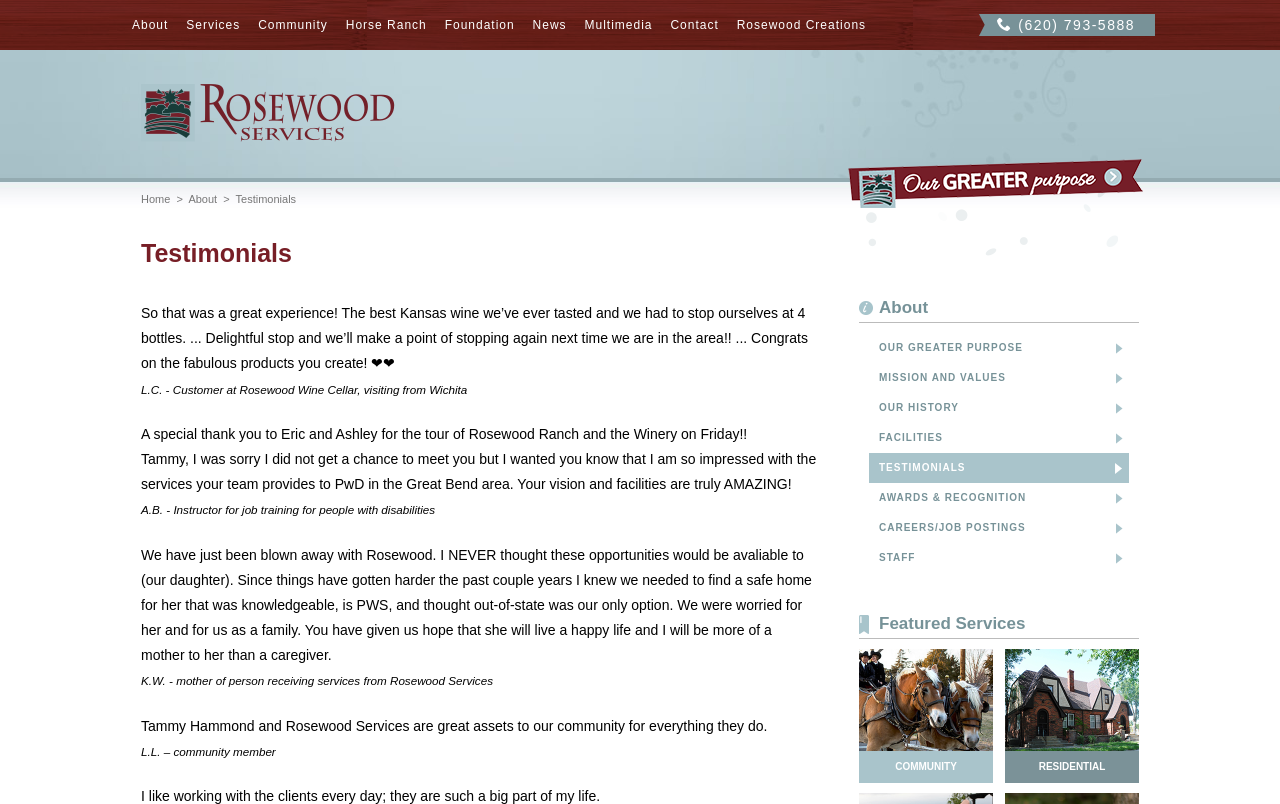Based on the element description, predict the bounding box coordinates (top-left x, top-left y, bottom-right x, bottom-right y) for the UI element in the screenshot: Our Greater Purpose

[0.679, 0.414, 0.882, 0.451]